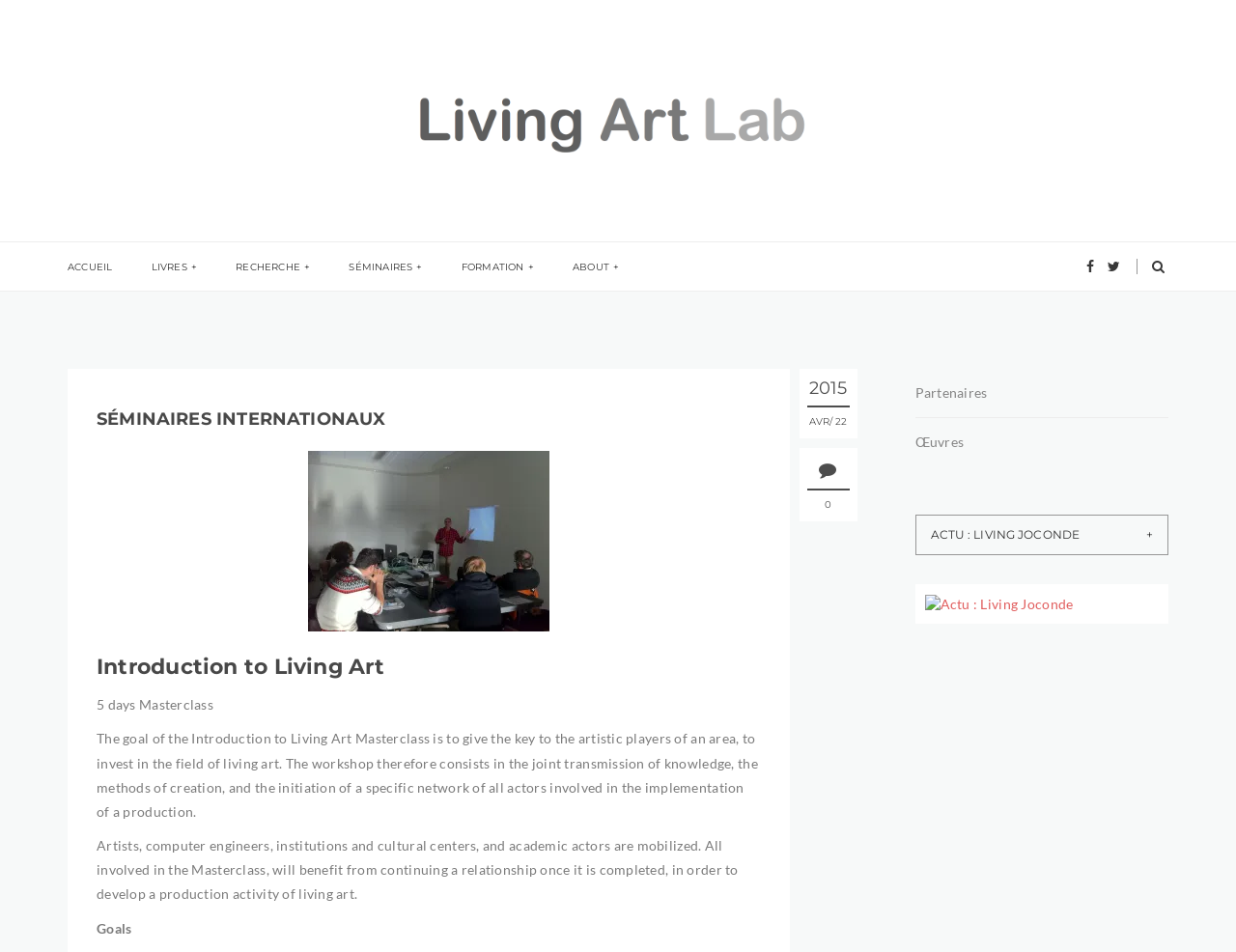Determine the bounding box coordinates of the clickable region to carry out the instruction: "check partners".

[0.74, 0.387, 0.799, 0.438]